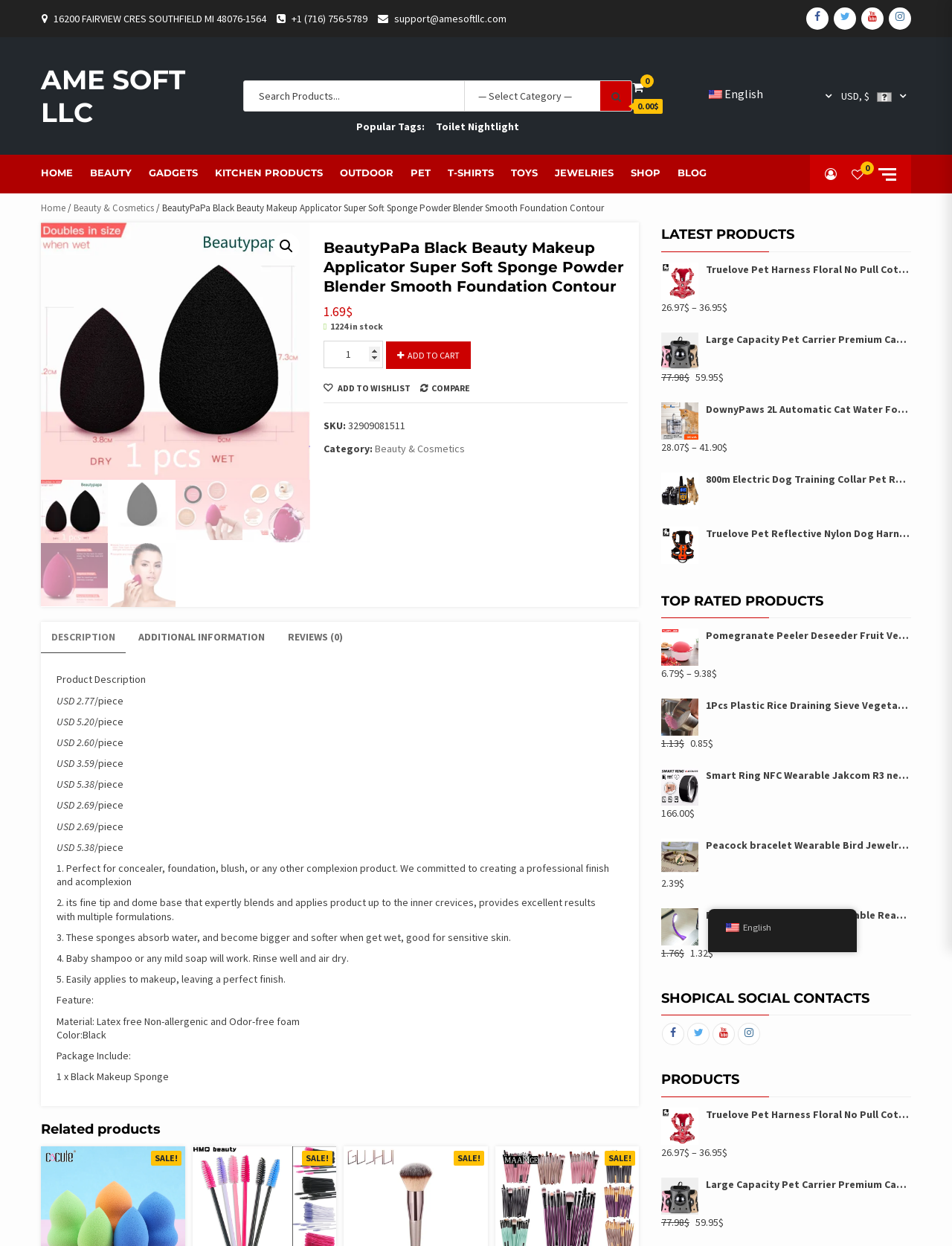Your task is to find and give the main heading text of the webpage.

BeautyPaPa Black Beauty Makeup Applicator Super Soft Sponge Powder Blender Smooth Foundation Contour